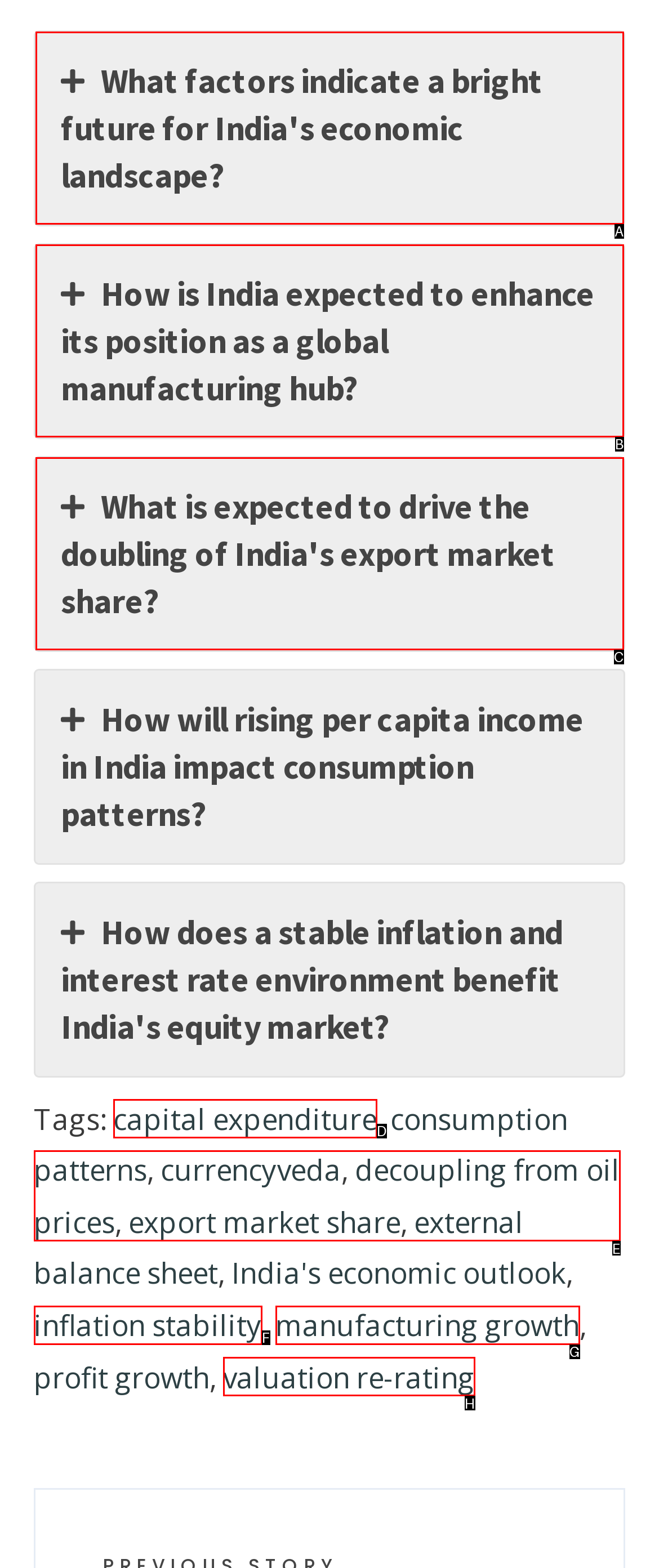Which lettered UI element aligns with this description: decoupling from oil prices
Provide your answer using the letter from the available choices.

E